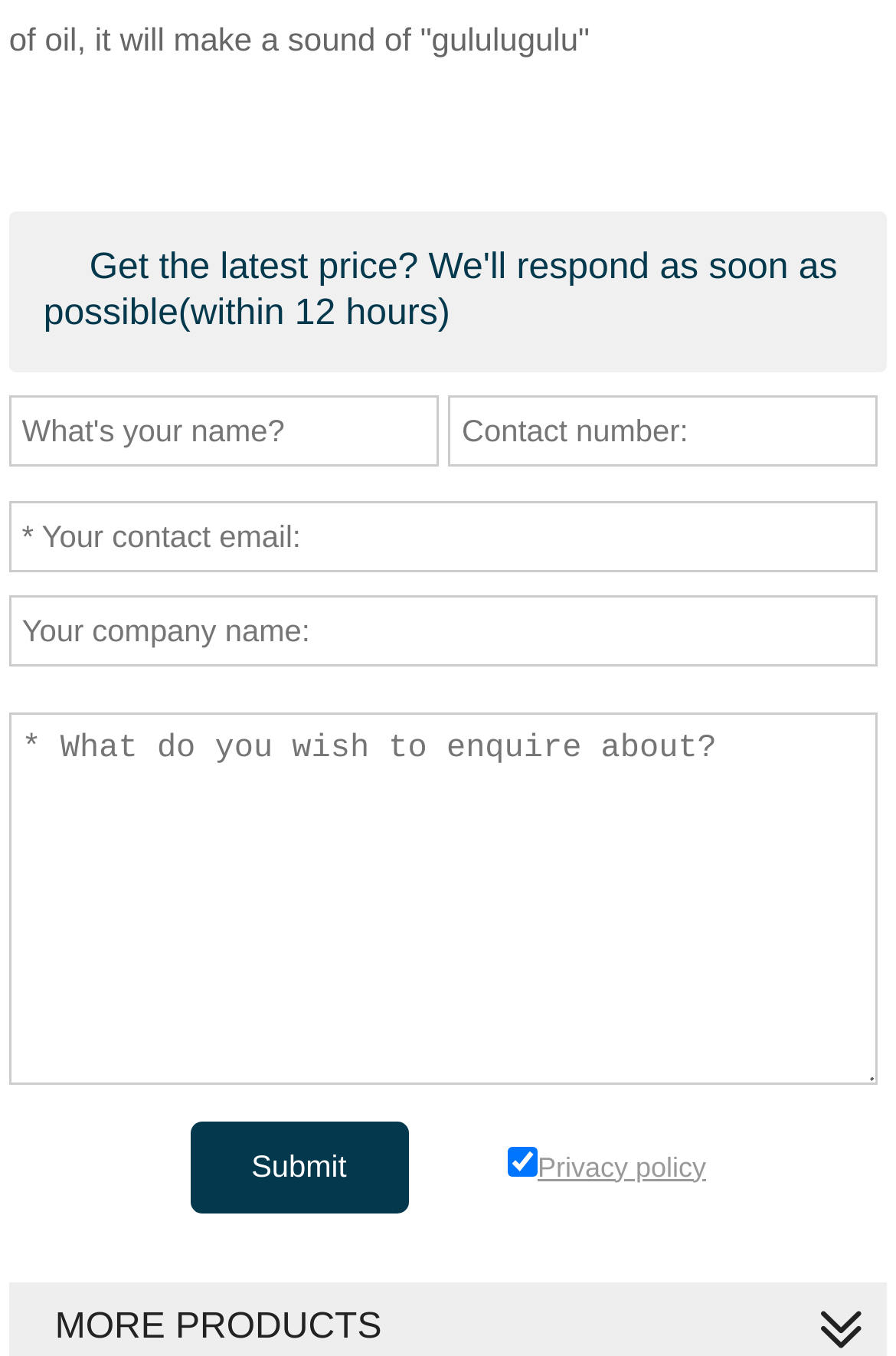Is the checkbox checked by default?
Give a detailed and exhaustive answer to the question.

The checkbox element has a 'checked: true' attribute, indicating that it is checked by default.